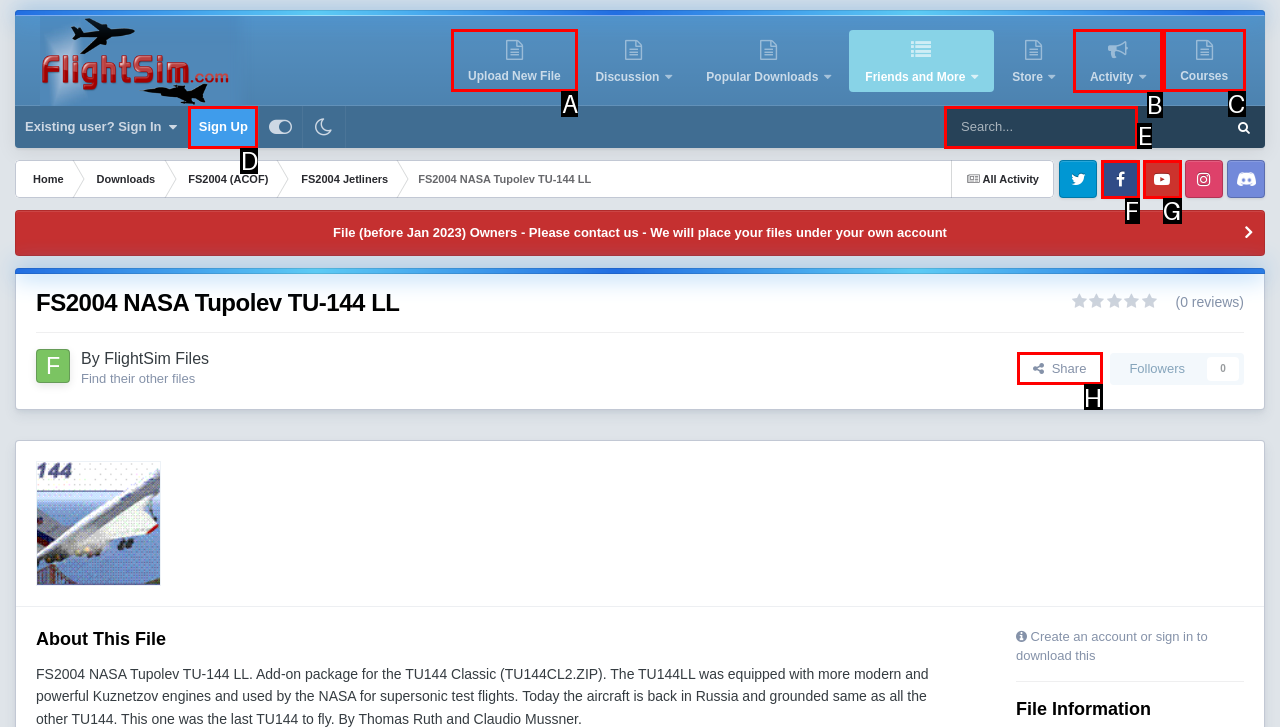Select the UI element that should be clicked to execute the following task: Search for files
Provide the letter of the correct choice from the given options.

E